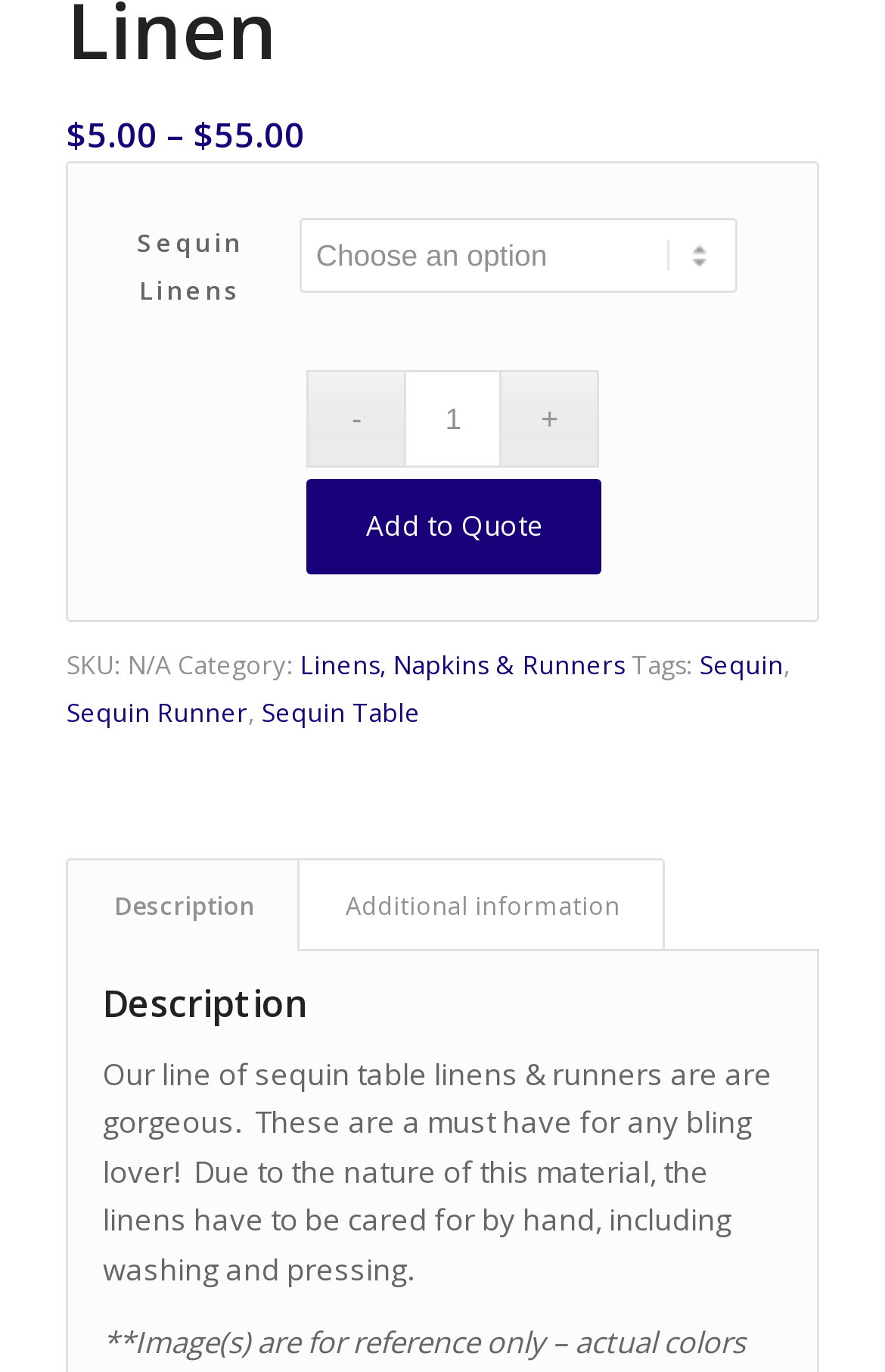Bounding box coordinates are specified in the format (top-left x, top-left y, bottom-right x, bottom-right y). All values are floating point numbers bounded between 0 and 1. Please provide the bounding box coordinate of the region this sentence describes: name="s" placeholder="Search products…"

None